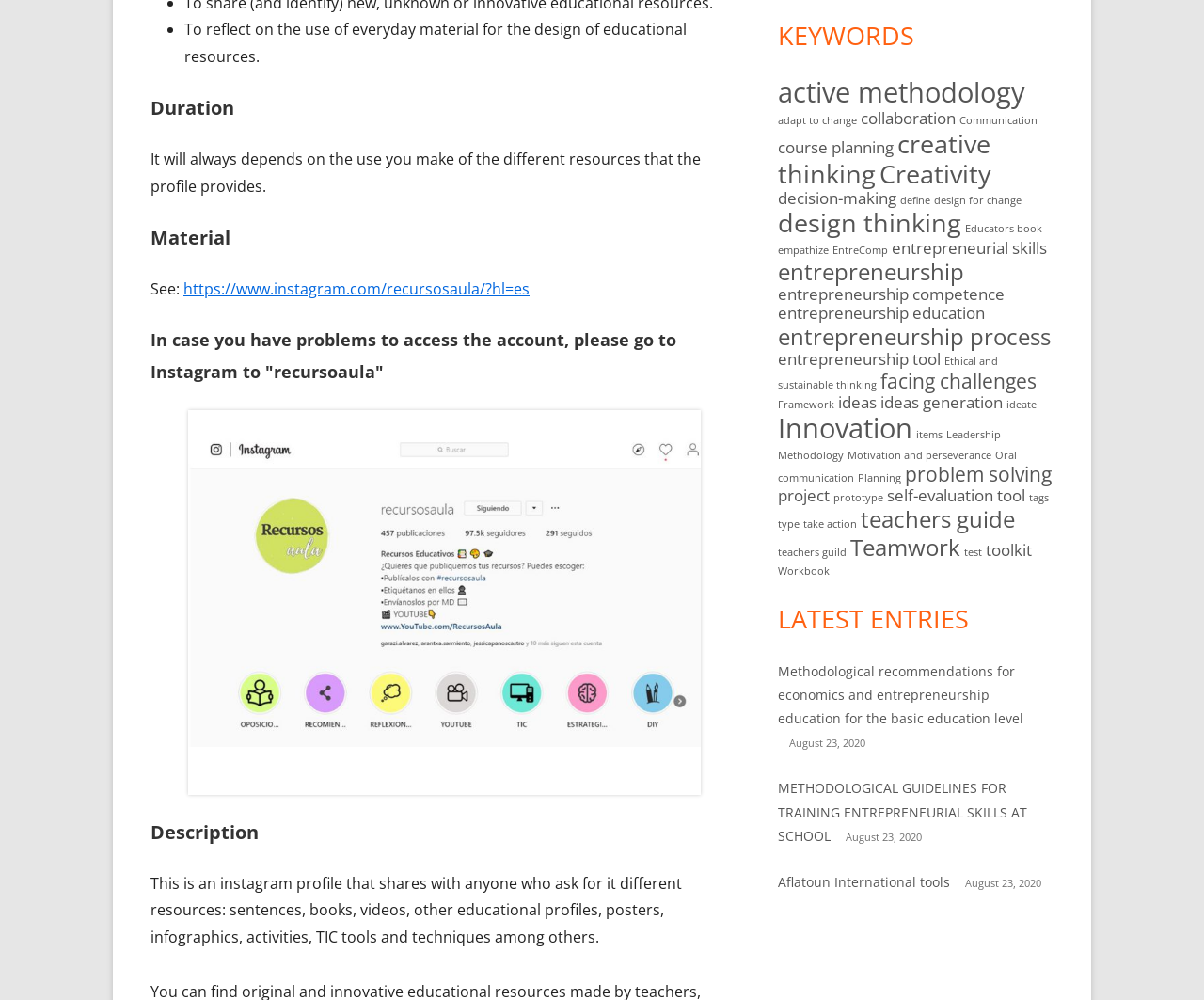Please provide a one-word or phrase answer to the question: 
What type of resources are shared on the 'recursoaula' profile?

Educational resources